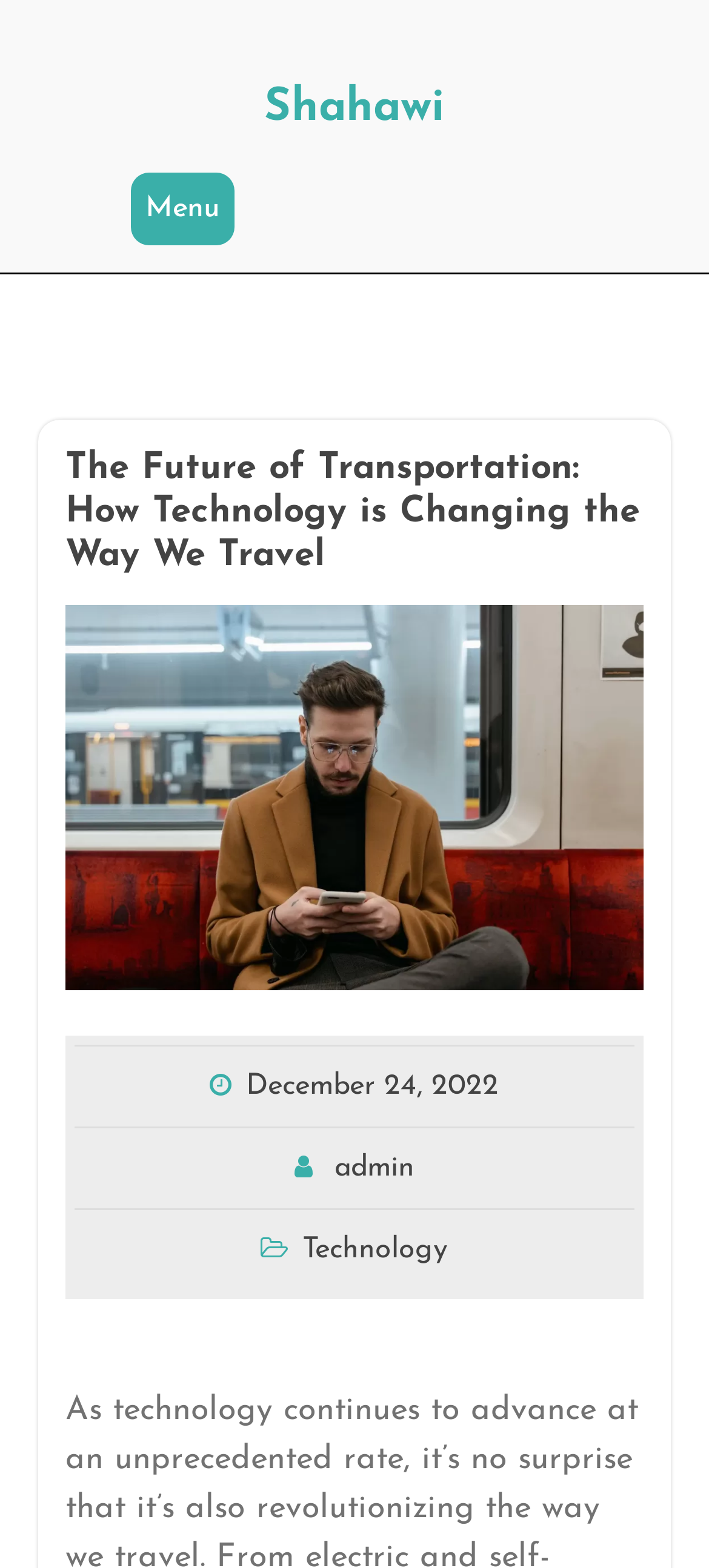Describe all the key features of the webpage in detail.

The webpage is titled "The Future of Transportation" and appears to be an article discussing how technology is changing the way we travel. At the top of the page, there is a link to "Shahawi" positioned roughly in the middle, accompanied by a "Menu" button to the left. 

Below the top section, there is a header that spans almost the entire width of the page, containing the main title "The Future of Transportation: How Technology is Changing the Way We Travel". Directly below the header, there is a large image taking up most of the page's width, depicting a man in a brown coat sitting on a red seat while texting.

At the bottom of the page, there is a footer section that also spans almost the entire width. Within the footer, there are three links: "December 24, 2022" on the left, "admin" in the middle, and "Technology" on the right. The "December 24, 2022" link also contains a time element.